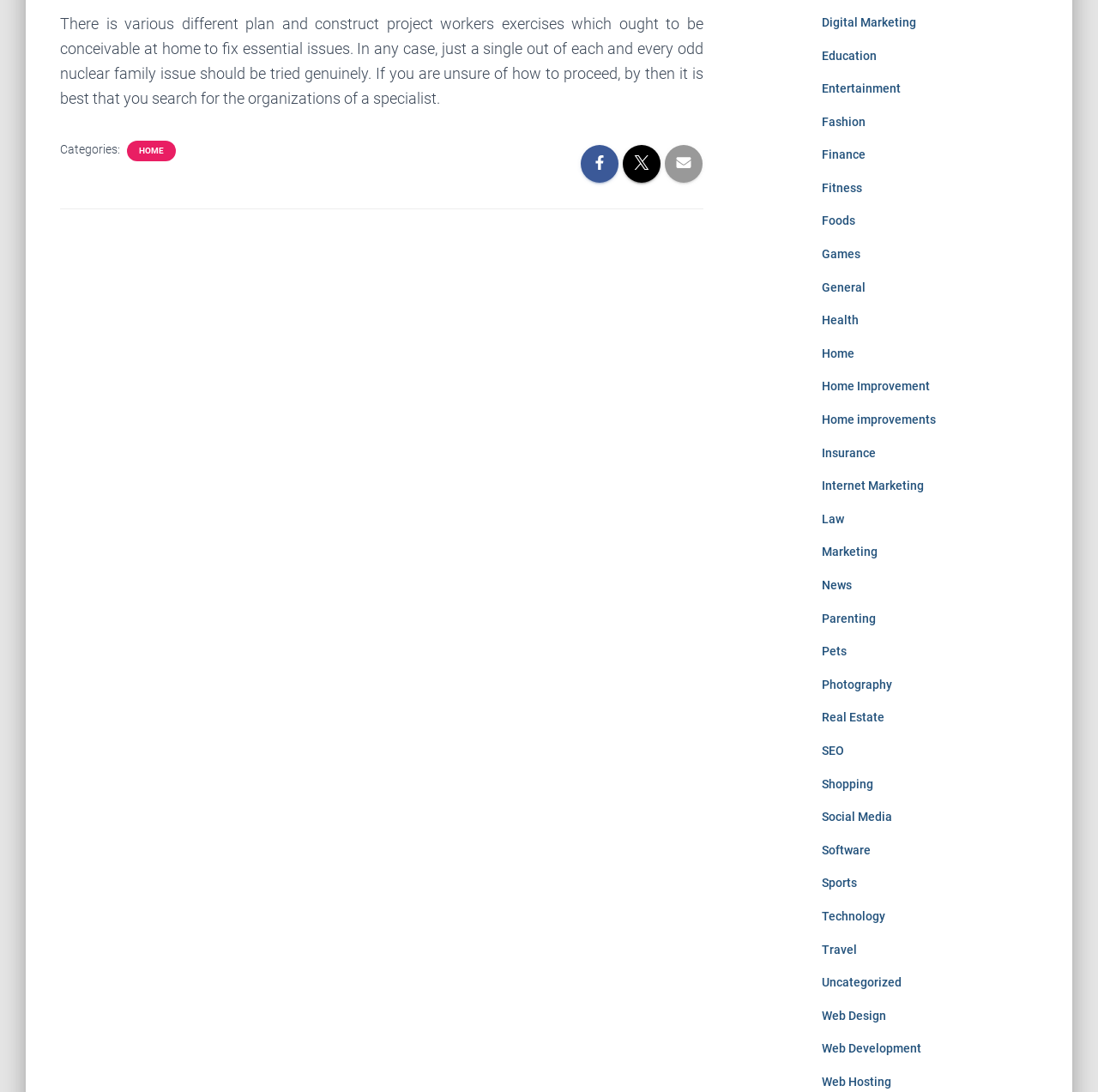With reference to the screenshot, provide a detailed response to the question below:
What is the purpose of the separator?

The separator is a horizontal line located below the text and above the categories, with a bounding box coordinate of [0.055, 0.191, 0.641, 0.192]. Its purpose is to visually separate the text from the categories, making it easier to read and understand the content of the webpage.